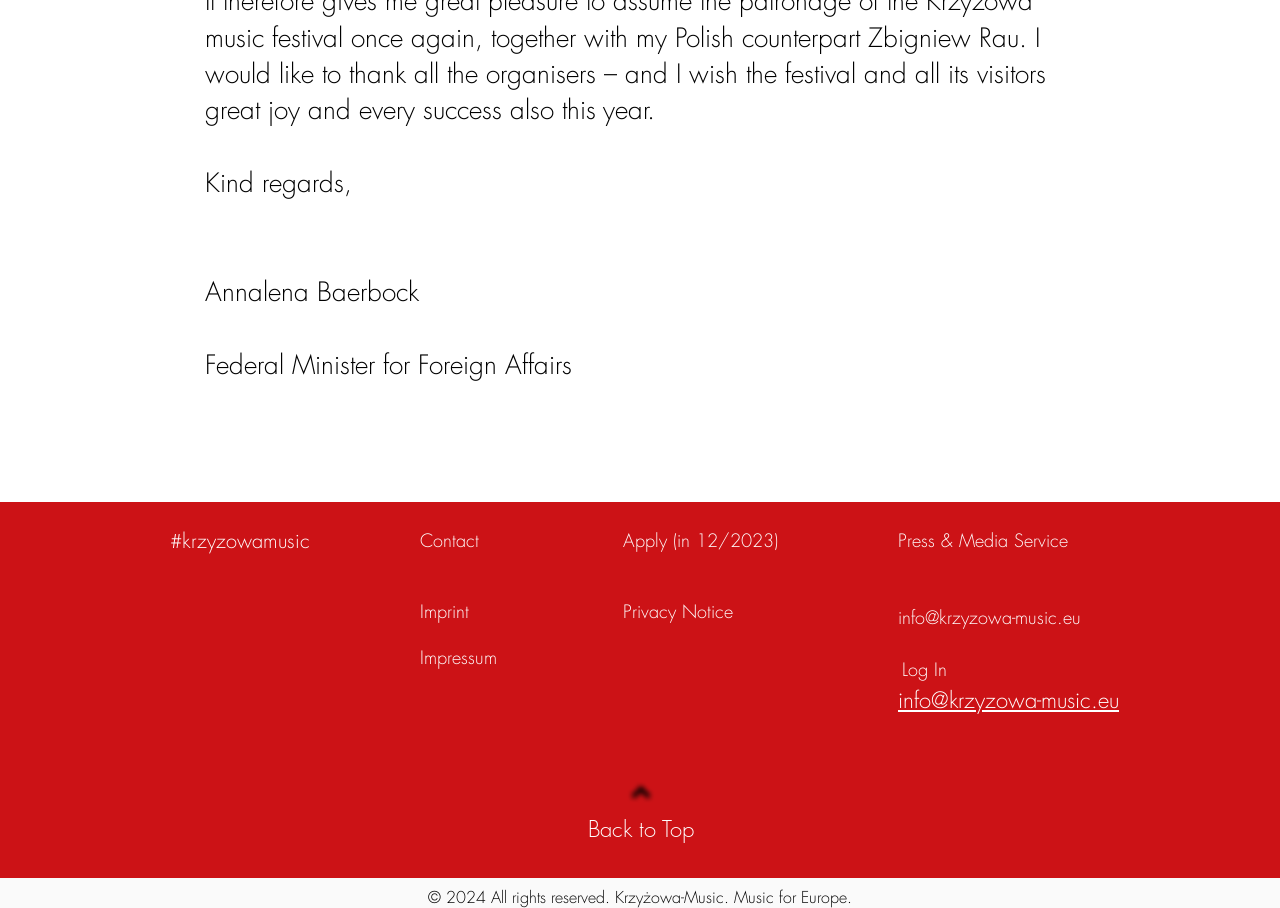Give a short answer using one word or phrase for the question:
What is the name of the Federal Minister for Foreign Affairs?

Annalena Baerbock